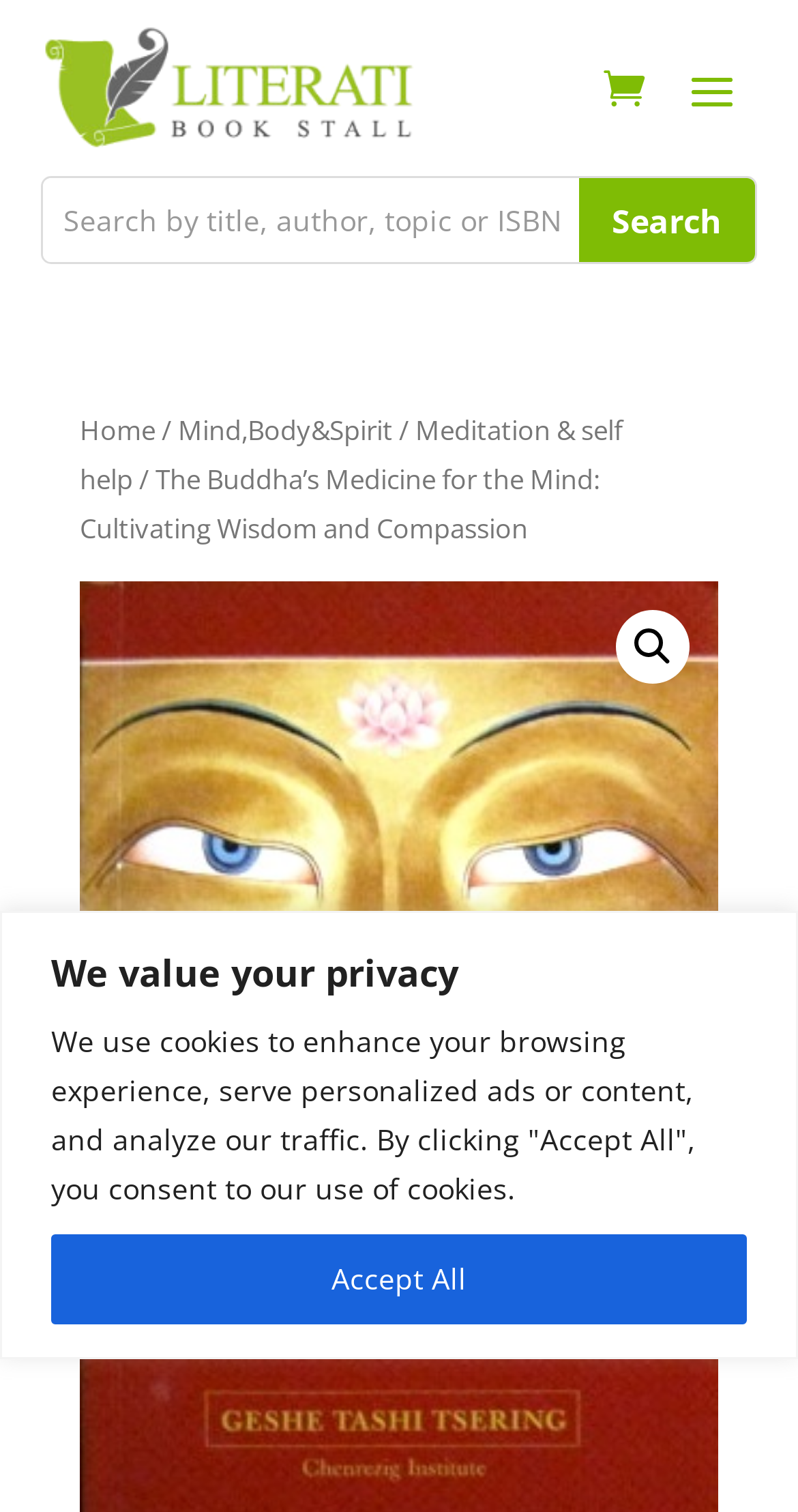What is the function of the button with a magnifying glass icon?
Refer to the screenshot and deliver a thorough answer to the question presented.

I found the function of the button with a magnifying glass icon by looking at the search bar, where it says 'Search by title, author, topic or ISBN' and there is a button with a magnifying glass icon next to it, which is labeled as 'Search'.